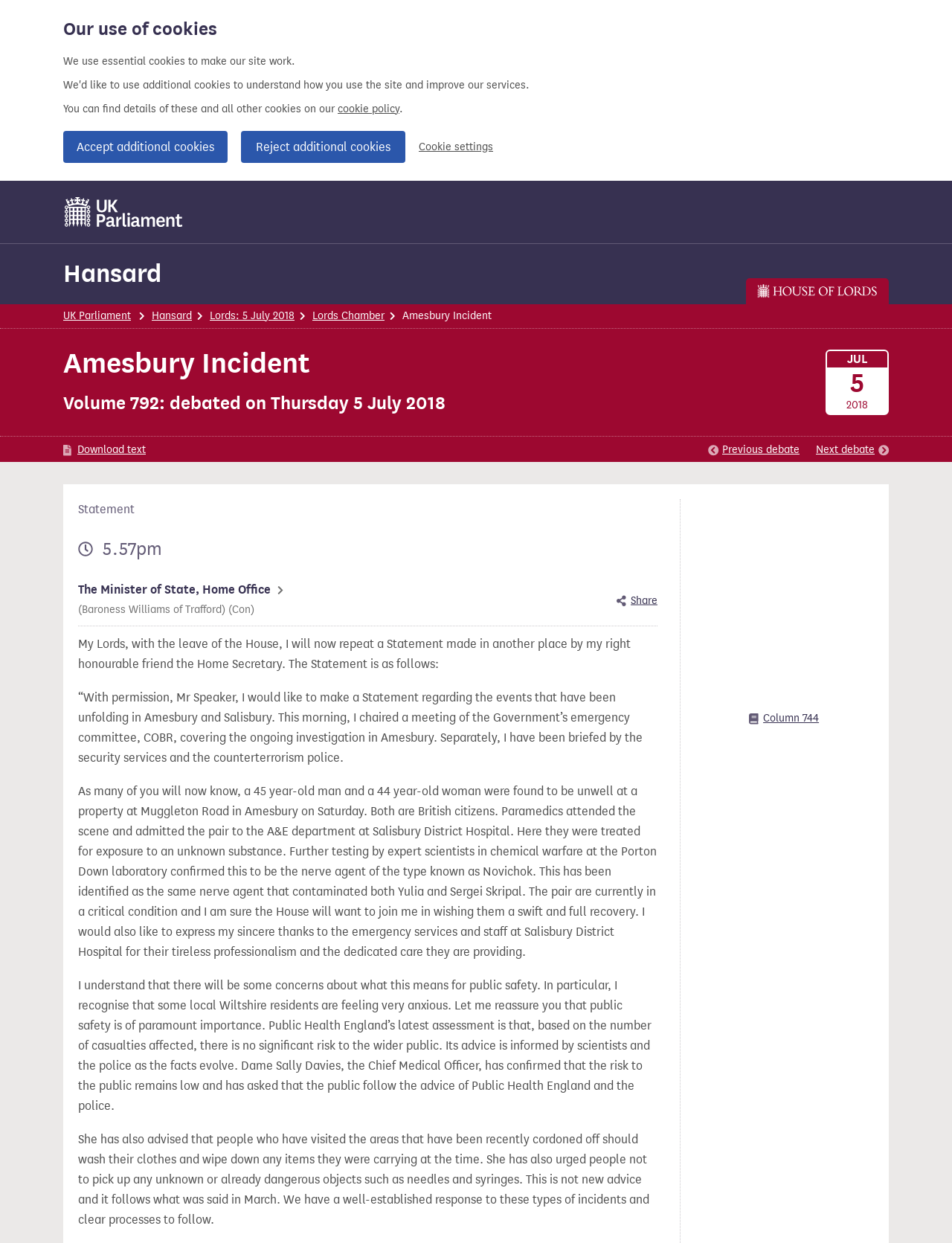What is the condition of the 45-year-old man and 44-year-old woman?
Refer to the screenshot and answer in one word or phrase.

Critical